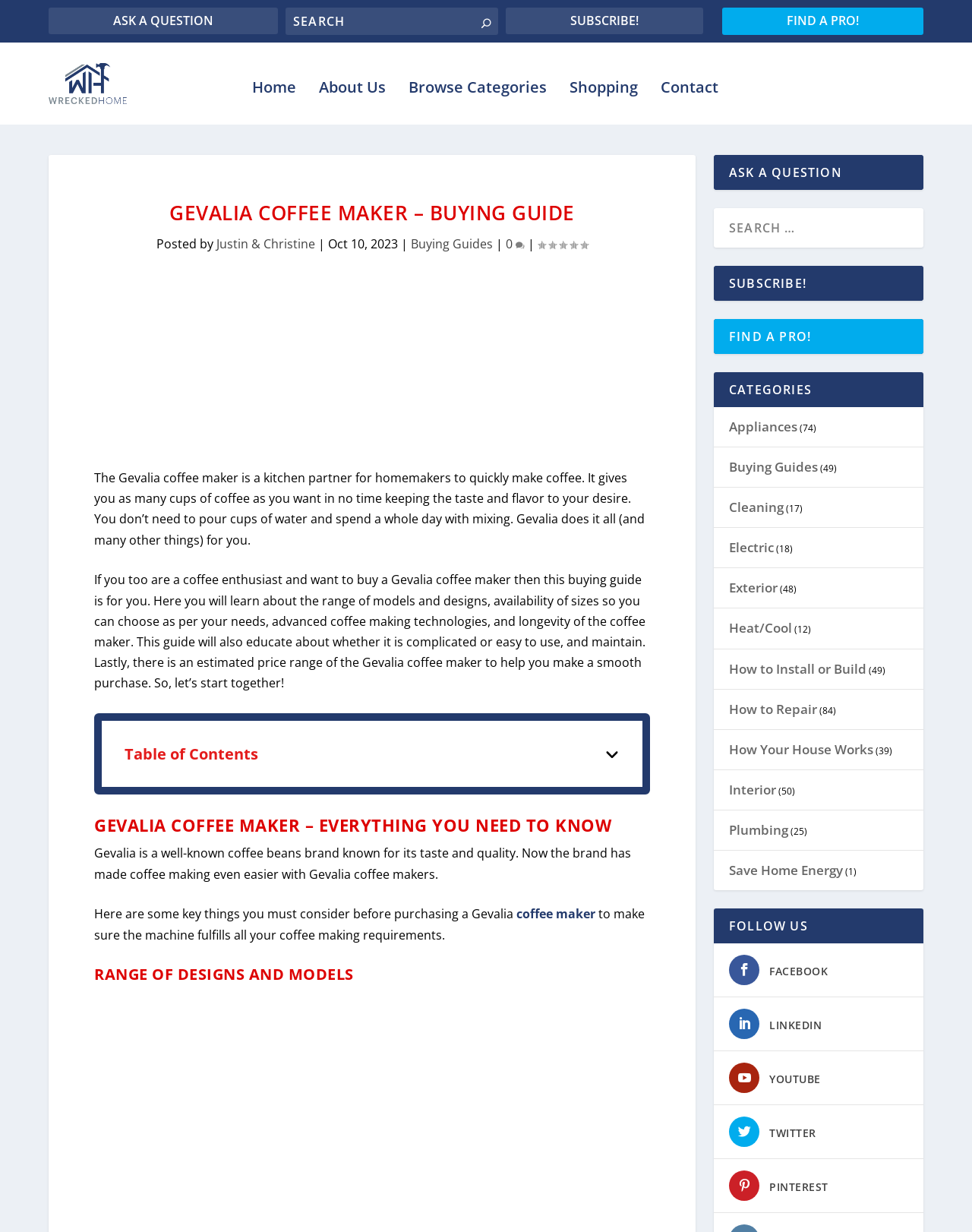Give a comprehensive overview of the webpage, including key elements.

This webpage is a buying guide for Gevalia coffee makers. At the top, there are several links, including "ASK A QUESTION", "SUBSCRIBE!", and "FIND A PRO!", as well as a search bar. Below these links, there is a navigation menu with links to "Home", "About Us", "Browse Categories", "Shopping", and "Contact".

The main content of the page is divided into sections, starting with a heading "GEVALIA COFFEE MAKER – BUYING GUIDE" followed by a brief introduction to Gevalia coffee makers and their benefits. There is also an image of a Gevalia coffee maker on the left side of the page.

The next section is titled "GEVALIA COFFEE MAKER – EVERYTHING YOU NEED TO KNOW" and provides more information about Gevalia coffee makers, including their range of designs and models, advanced coffee making technologies, and longevity.

The page also features a table of contents, which allows users to quickly navigate to specific sections of the guide. There are several headings and subheadings throughout the page, including "RANGE OF DESIGNS AND MODELS", which discusses the various models and designs available.

On the right side of the page, there is a section titled "CATEGORIES" with links to various categories, such as "Appliances", "Buying Guides", and "Cleaning", each with a number of articles or posts in parentheses.

At the bottom of the page, there is a section titled "FOLLOW US" with links to the website's social media profiles, including Facebook, LinkedIn, YouTube, Twitter, and Pinterest.